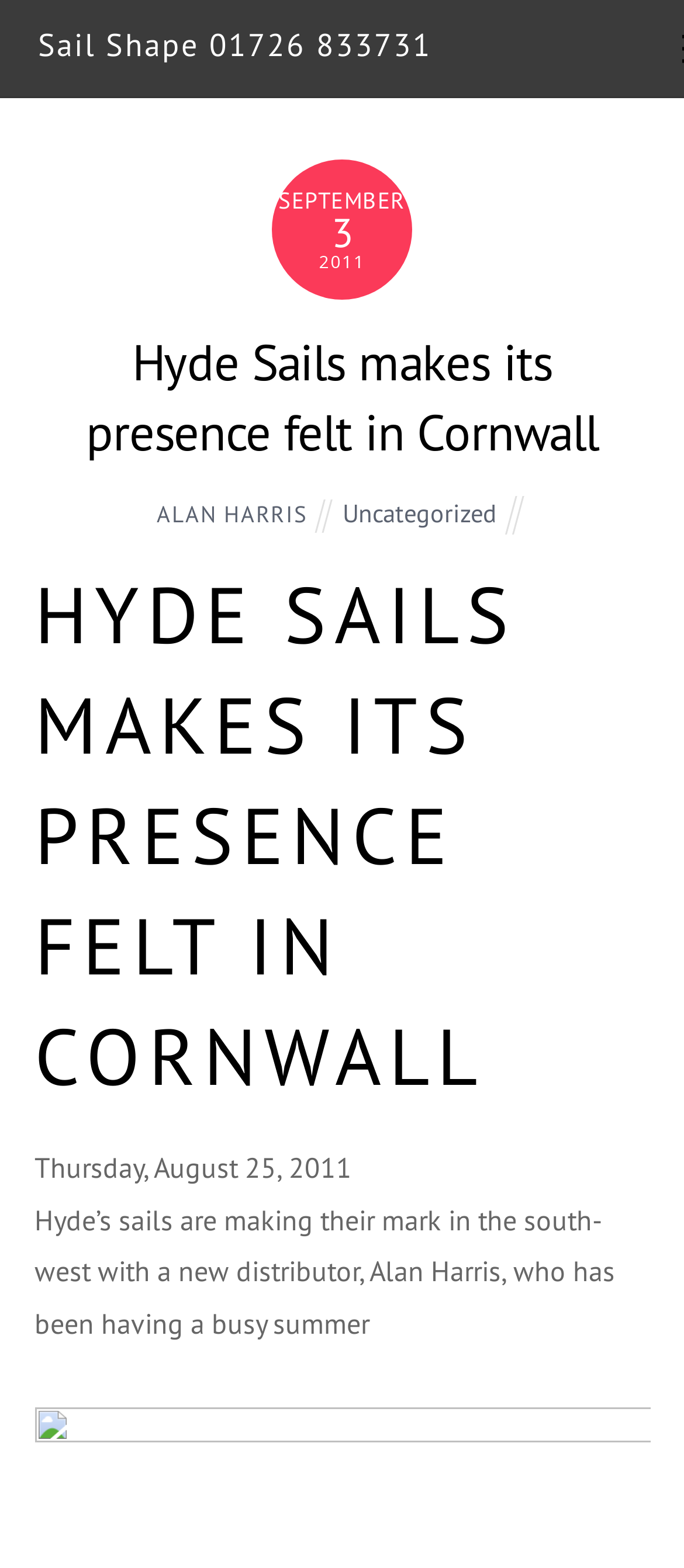Construct a thorough caption encompassing all aspects of the webpage.

The webpage appears to be a news article or blog post about Hyde Sails making its presence felt in Cornwall. At the top left of the page, there is a link to "Sail Shape 01726 833731". Below this, there is a time element displaying the date "SEPTEMBER 2011". 

The main heading of the article, "Hyde Sails makes its presence felt in Cornwall", is located in the top center of the page. Below this, there is a link to the same title, "Hyde Sails makes its presence felt in Cornwall". 

On the left side of the page, there are two links, "ALAN HARRIS" and "Uncategorized", positioned one below the other. 

Further down the page, there is a larger heading, "HYDE SAILS MAKES ITS PRESENCE FELT IN CORNWALL", spanning the entire width of the page. 

Below this heading, there is a paragraph of text that summarizes the article, stating that Hyde's sails are making their mark in the south-west with a new distributor, Alan Harris, who has been having a busy summer. The date "Thursday, August 25, 2011" is displayed above this paragraph.